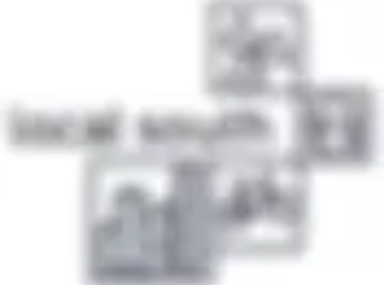What does the rectangular frames in the logo likely symbolize?
Refer to the image and provide a concise answer in one word or phrase.

Community or interconnection